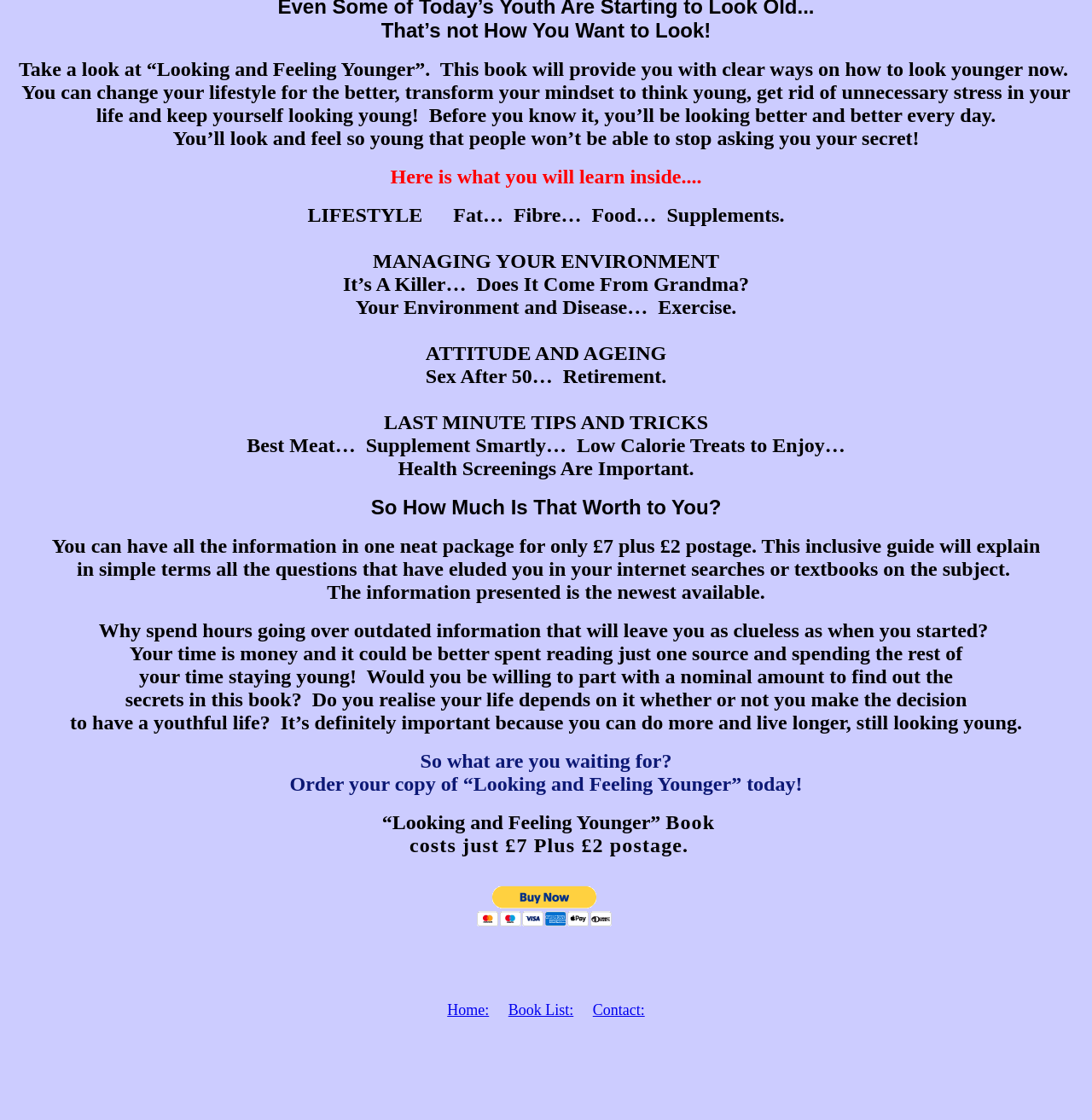Based on the description "Instagram", find the bounding box of the specified UI element.

None